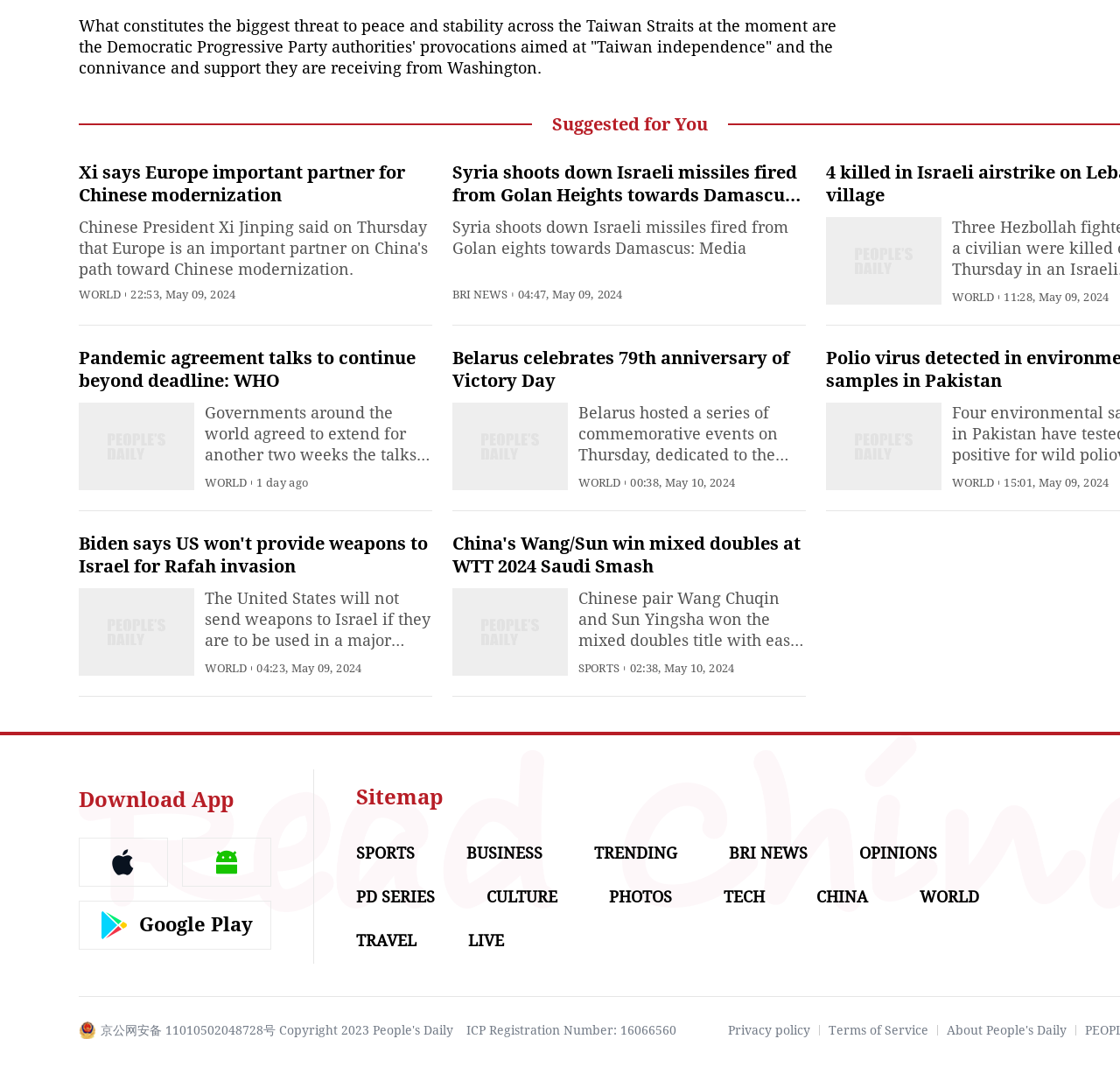Please determine the bounding box coordinates of the section I need to click to accomplish this instruction: "Download the People's Daily English language App".

[0.07, 0.738, 0.209, 0.761]